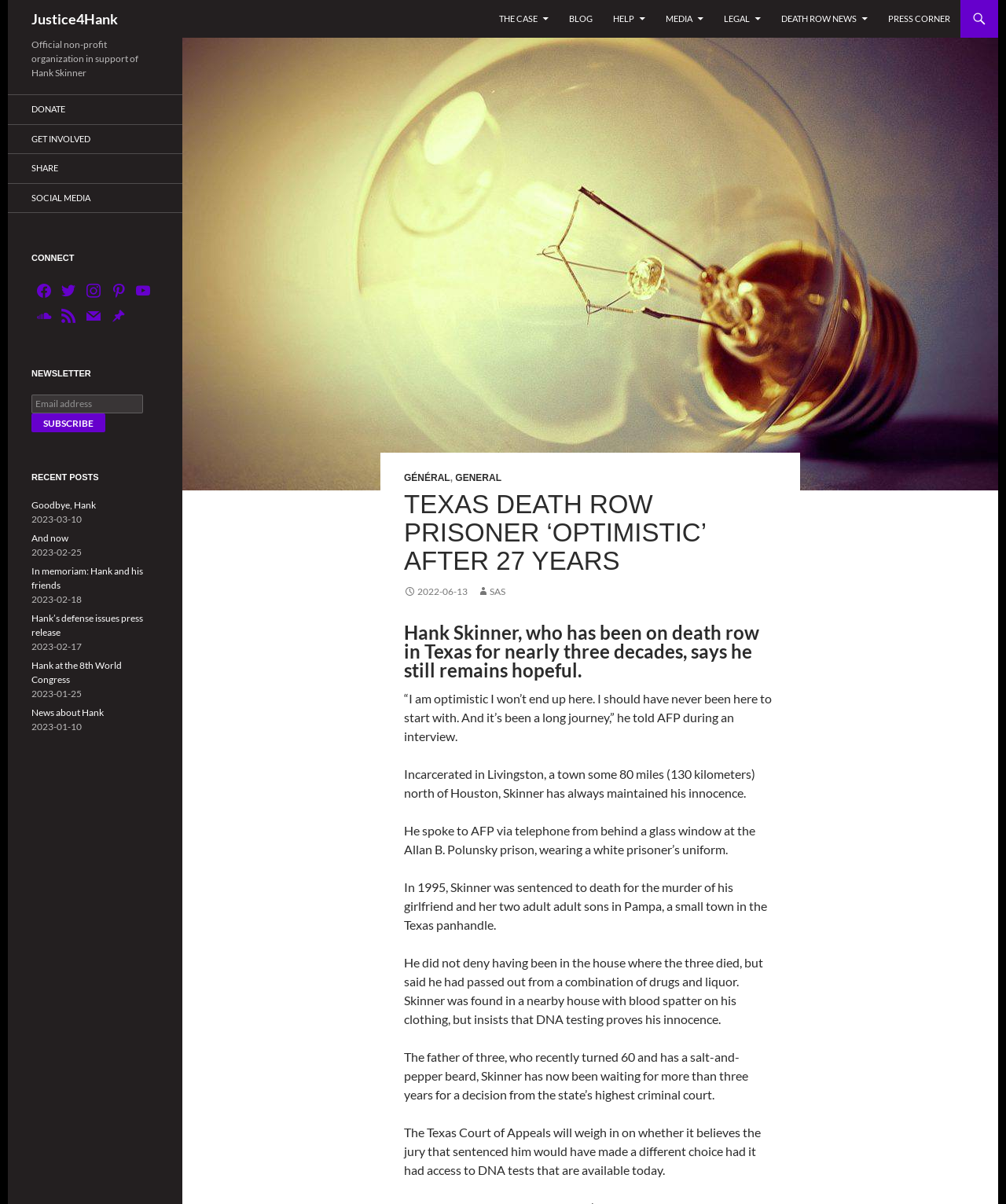Determine the bounding box for the UI element that matches this description: "Hank’s defense issues press release".

[0.031, 0.509, 0.142, 0.53]